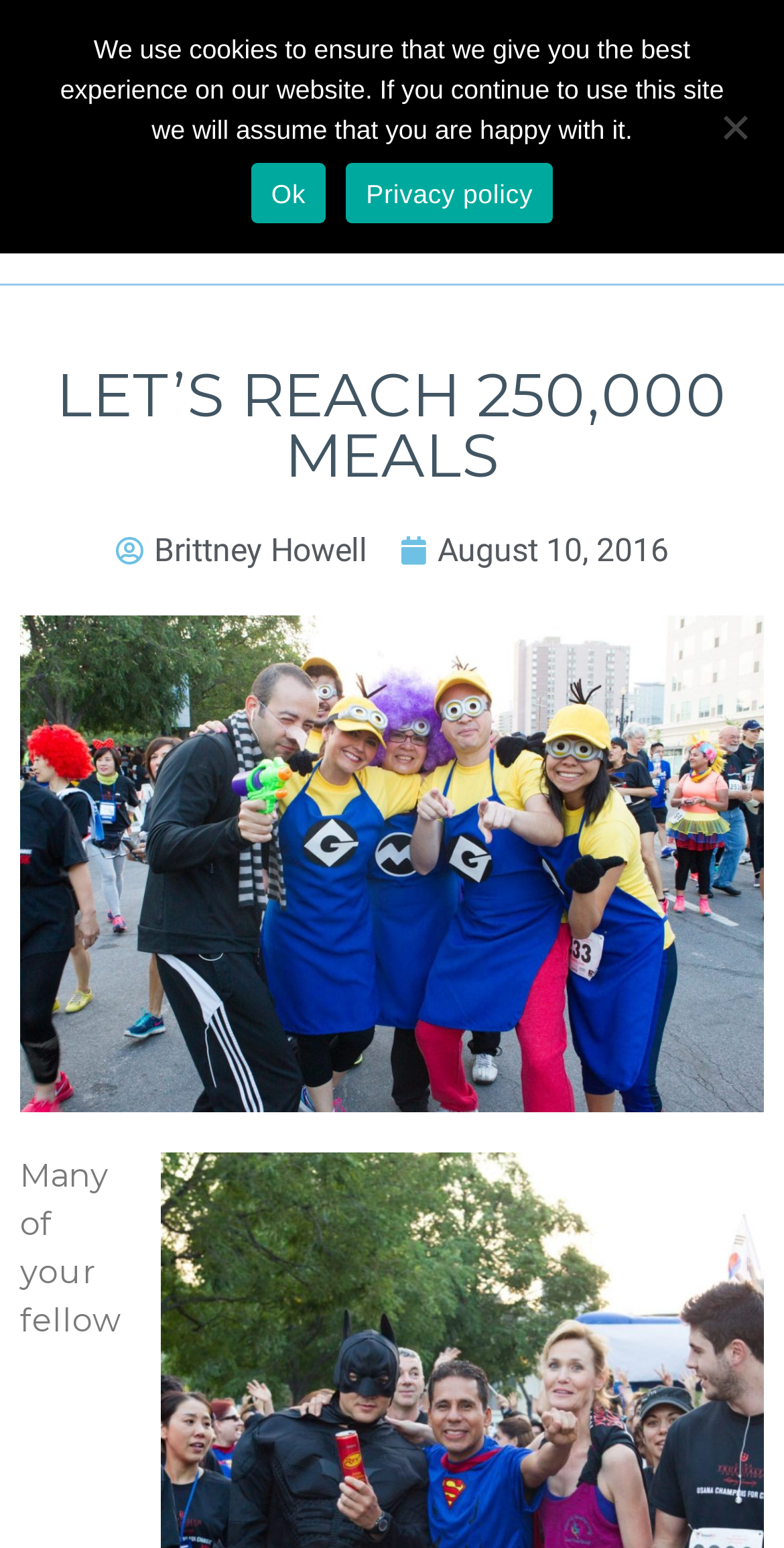What is the logo of the organization?
Examine the image and provide an in-depth answer to the question.

The logo of the organization can be found at the top left corner of the webpage, which is an image with the text 'USANA Foundation' written on it.